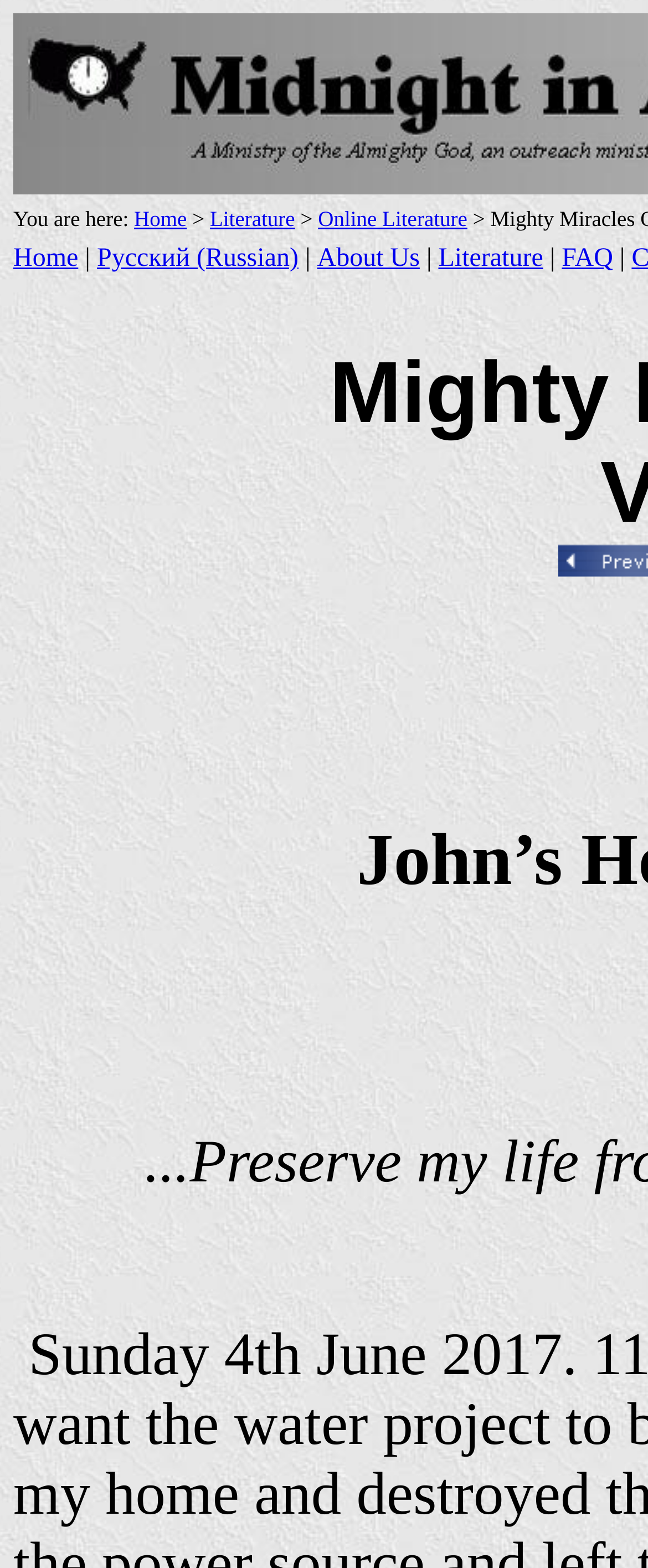Give a concise answer using one word or a phrase to the following question:
How many links are there in the top row?

3